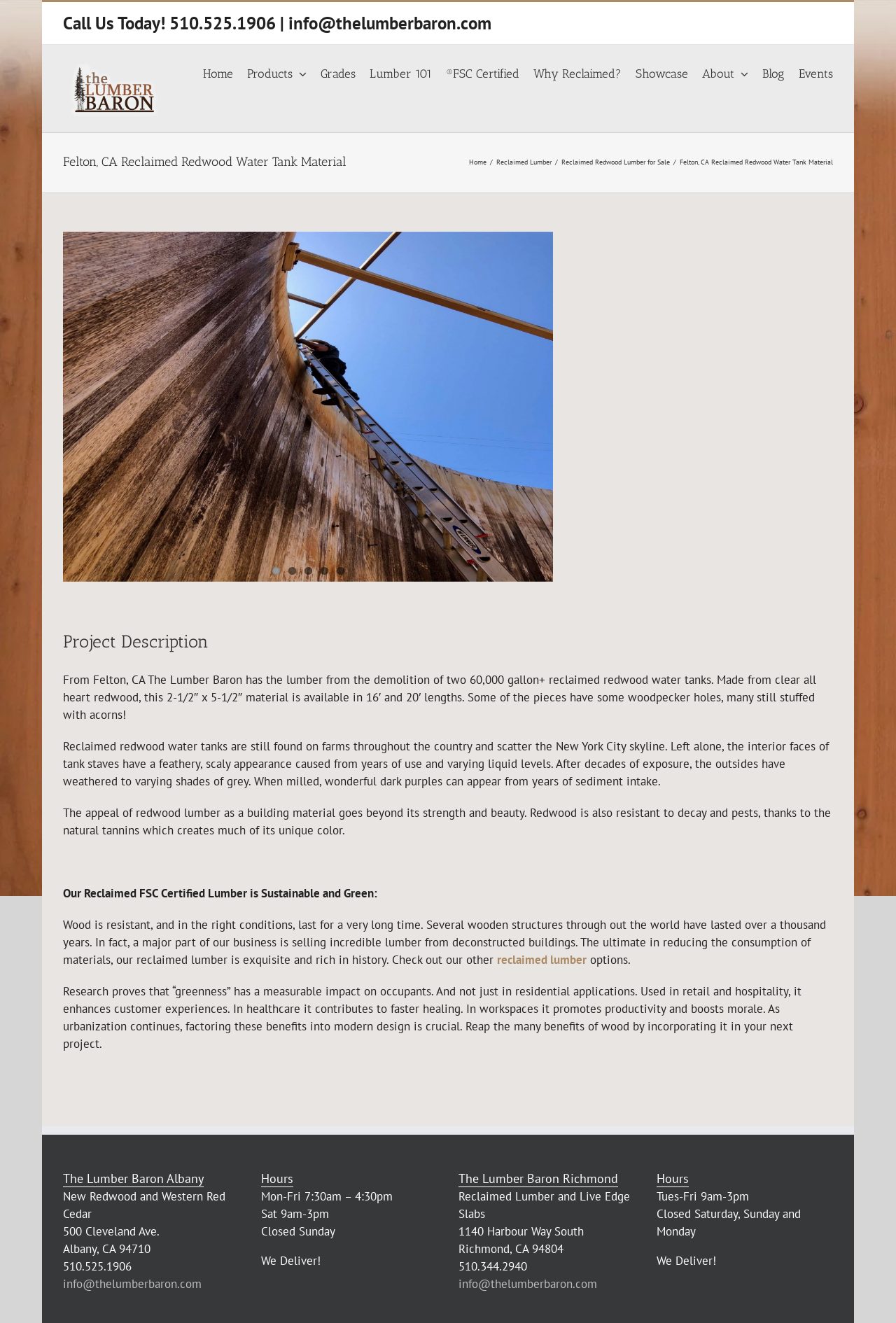What is the material of the water tank lumber?
Using the image as a reference, give a one-word or short phrase answer.

Clear all heart redwood